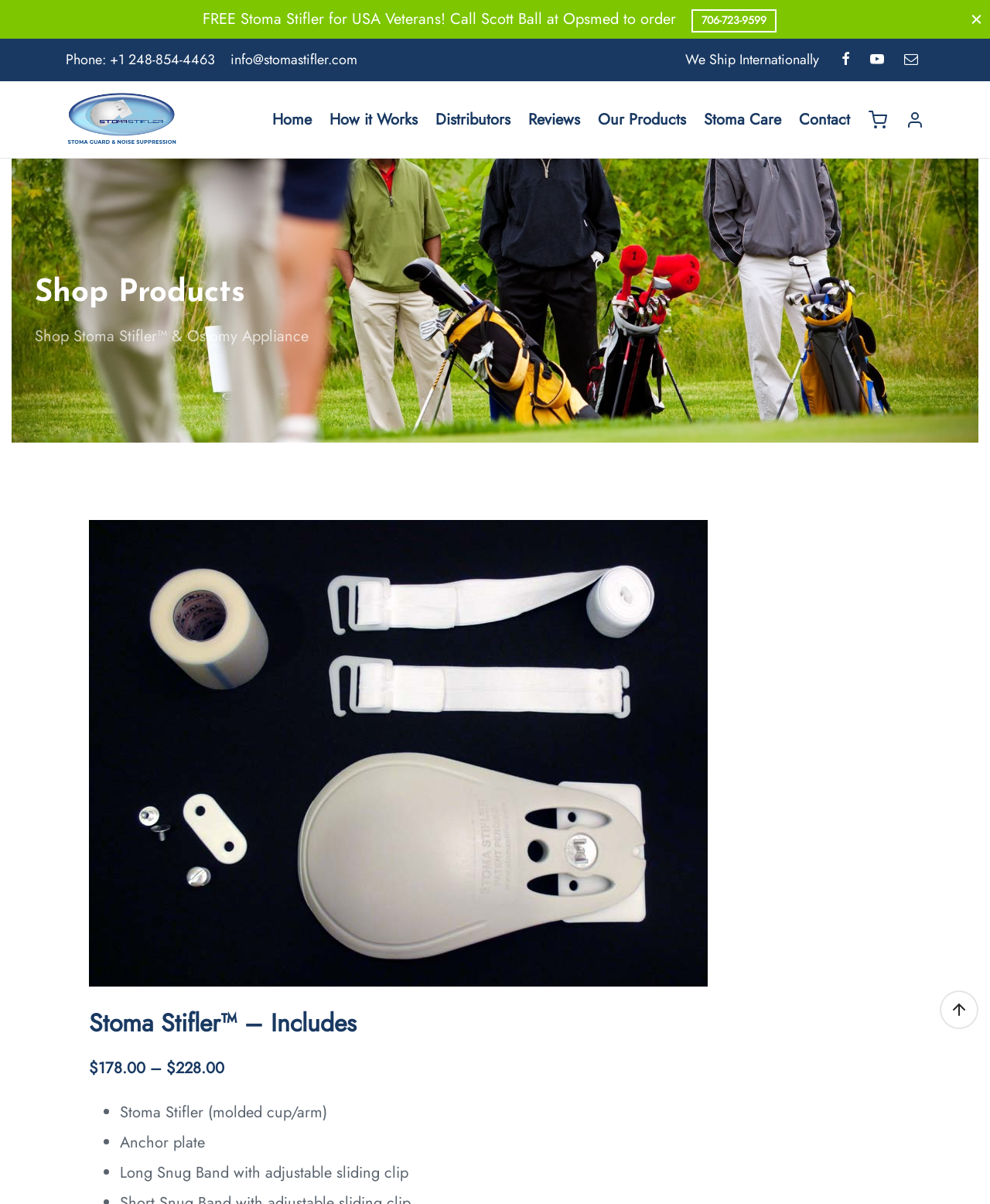Please identify the bounding box coordinates of the area that needs to be clicked to fulfill the following instruction: "Call USA Veterans for free Stoma Stifler."

[0.698, 0.007, 0.785, 0.027]